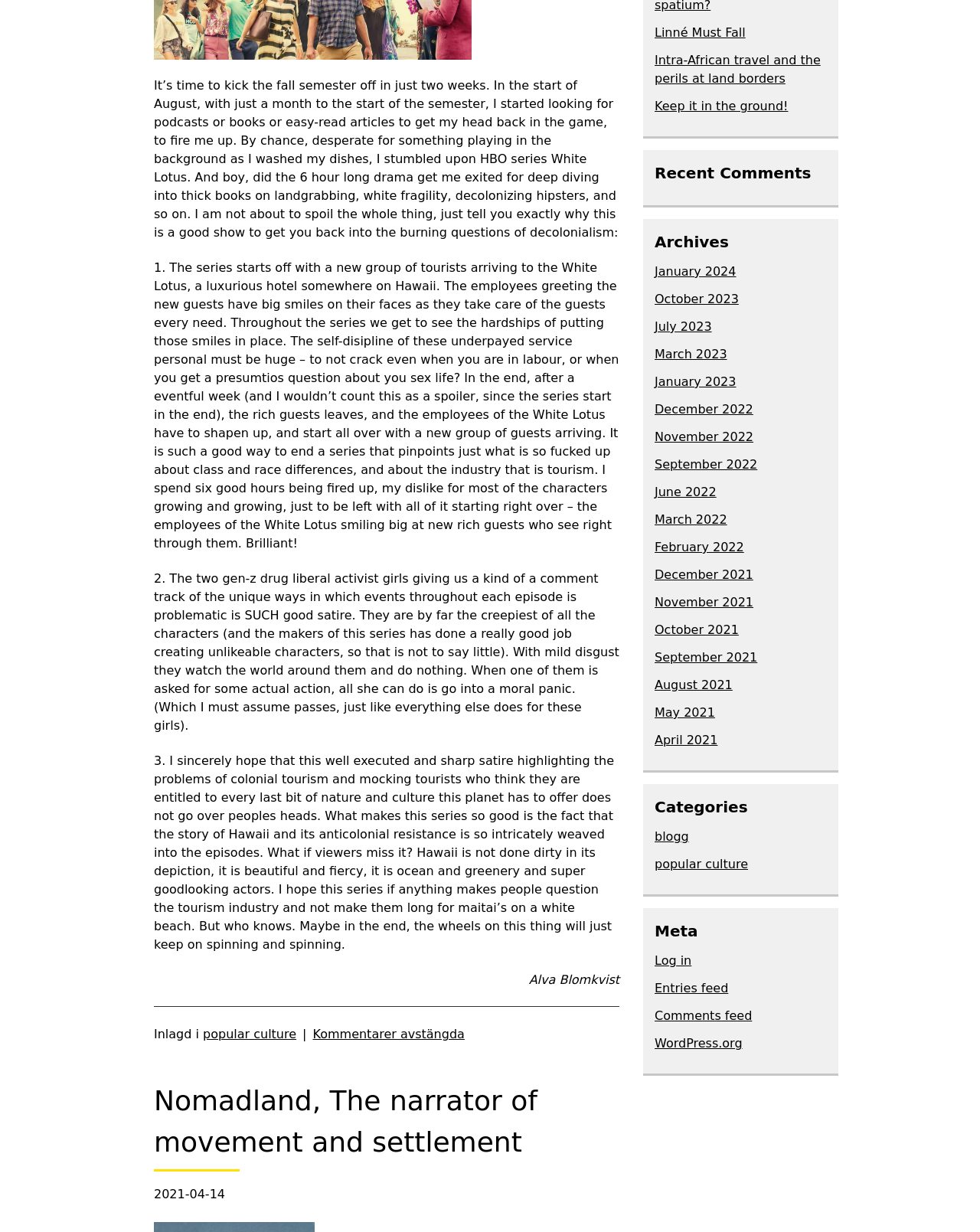Provide the bounding box for the UI element matching this description: "February 2022".

[0.668, 0.438, 0.759, 0.45]